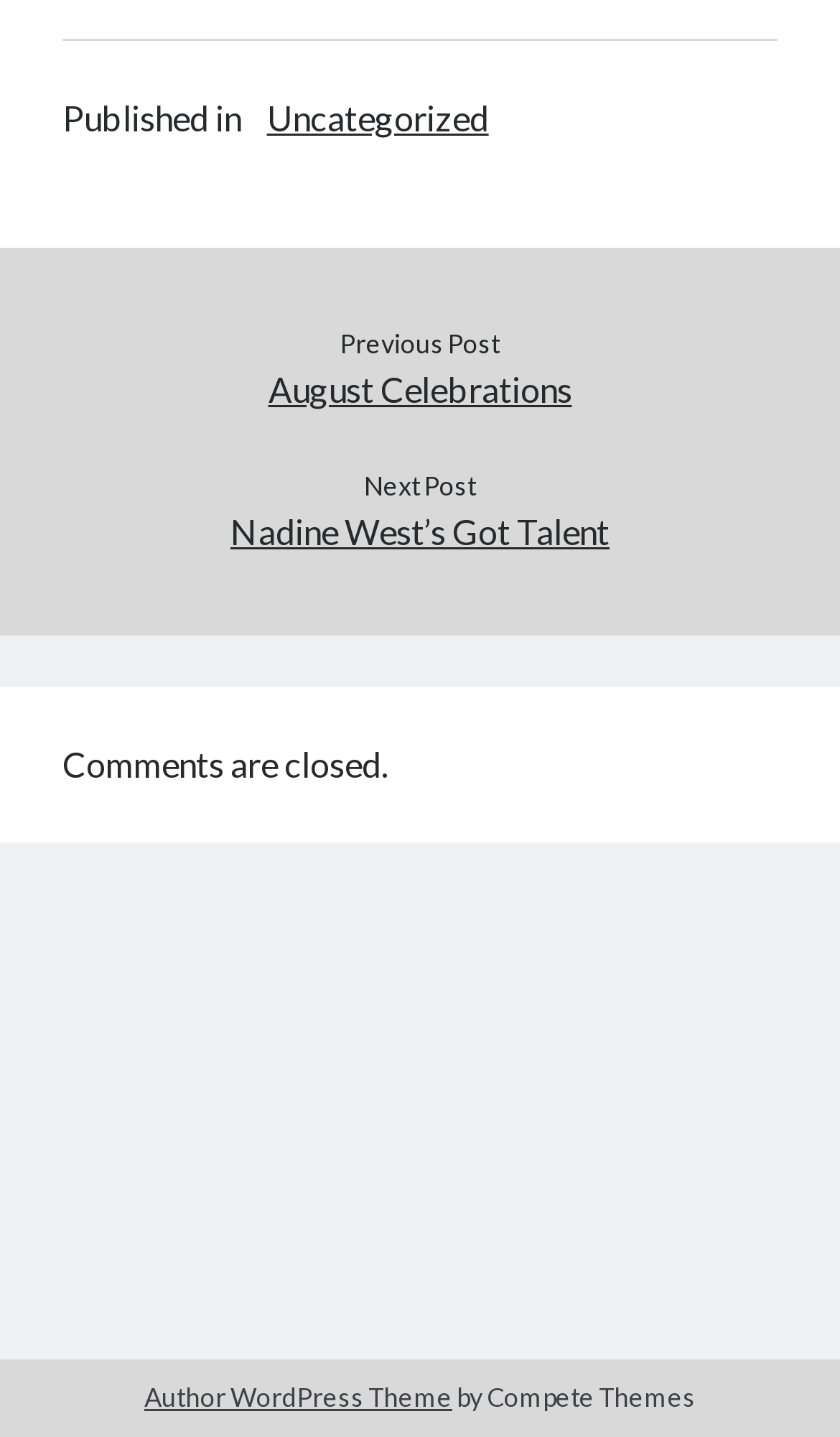Respond concisely with one word or phrase to the following query:
What is the category of the post 'August Celebrations'?

Uncategorized